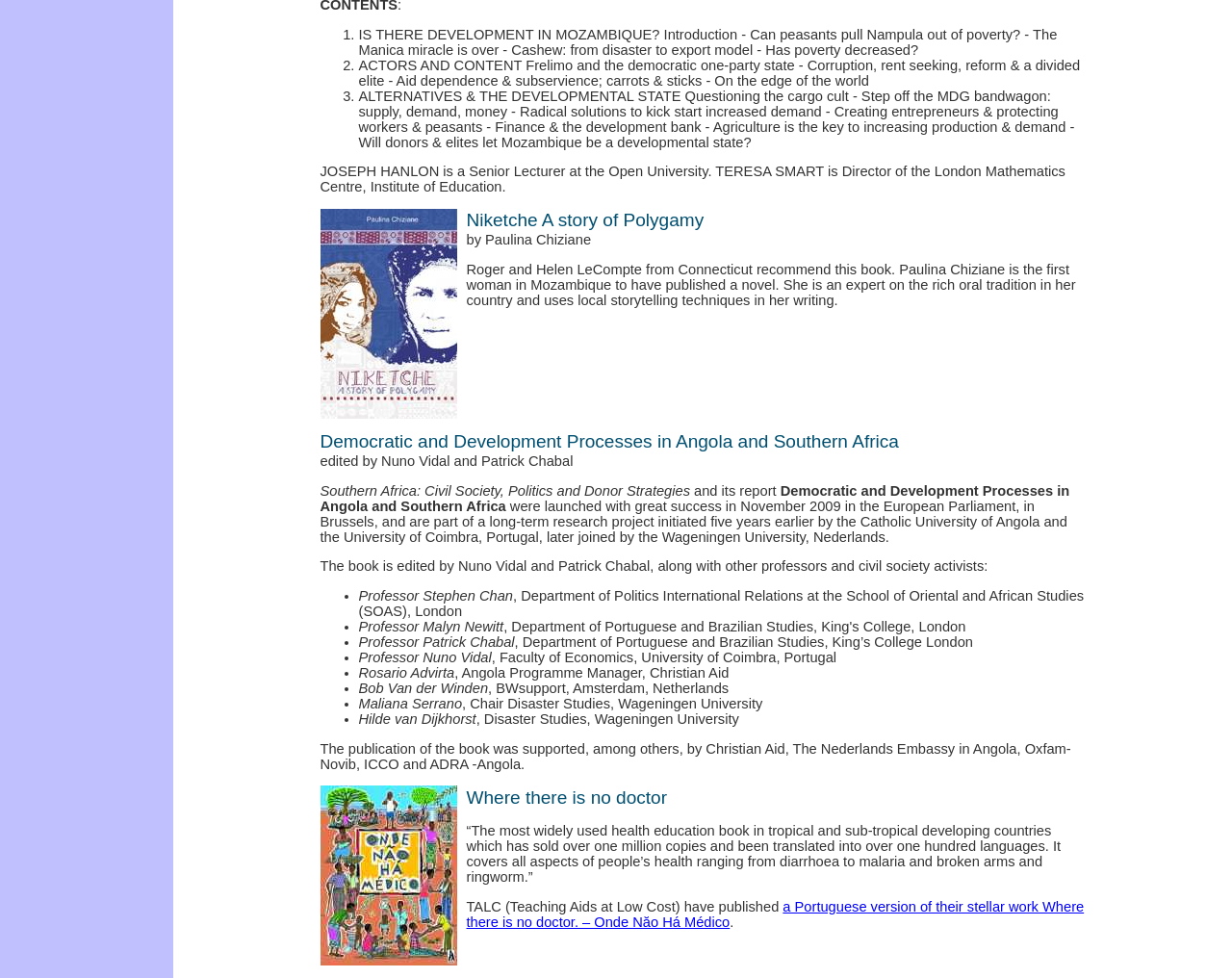Based on the image, please elaborate on the answer to the following question:
What is the title of the first book?

The title of the first book is 'Niketche A story of Polygamy' which is mentioned in the heading element with the text 'Niketche A story of Polygamy'.